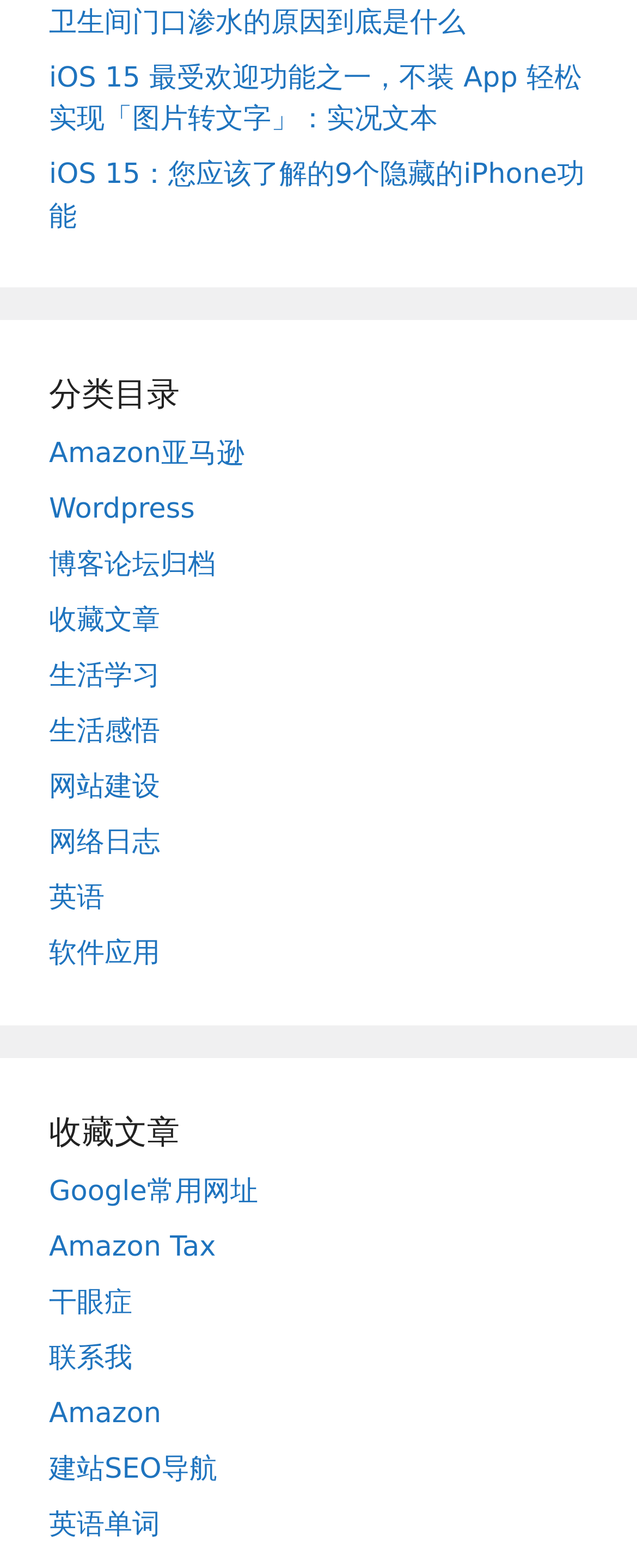Please identify the bounding box coordinates of the clickable area that will fulfill the following instruction: "Browse Entertainment". The coordinates should be in the format of four float numbers between 0 and 1, i.e., [left, top, right, bottom].

None